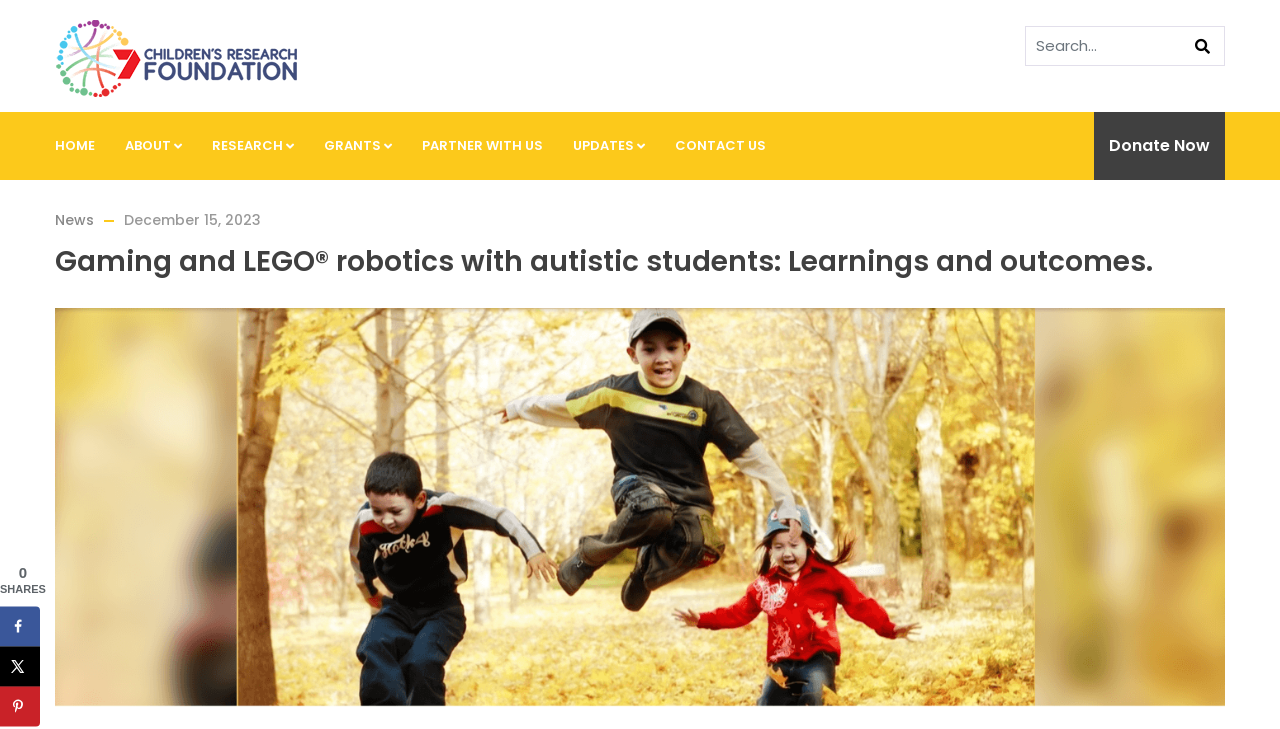Identify and extract the main heading from the webpage.

Gaming and LEGO® robotics with autistic students: Learnings and outcomes.